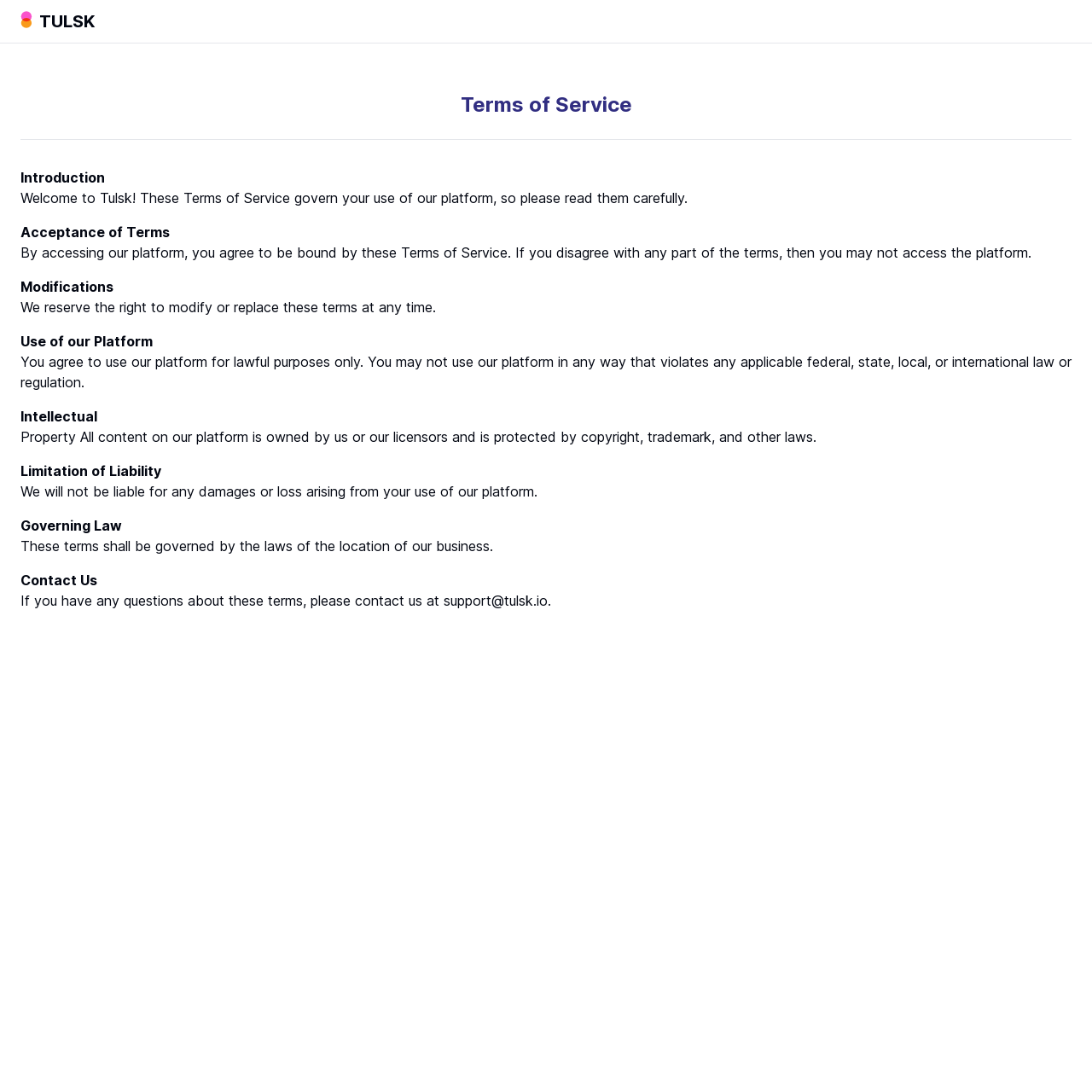What is the name of the platform?
Could you answer the question with a detailed and thorough explanation?

The name of the platform can be found at the top of the webpage, where it says 'Tulsk - Terms of Service' and also has a link 'Tulsk TULSK' with an image of 'Tulsk' next to it.